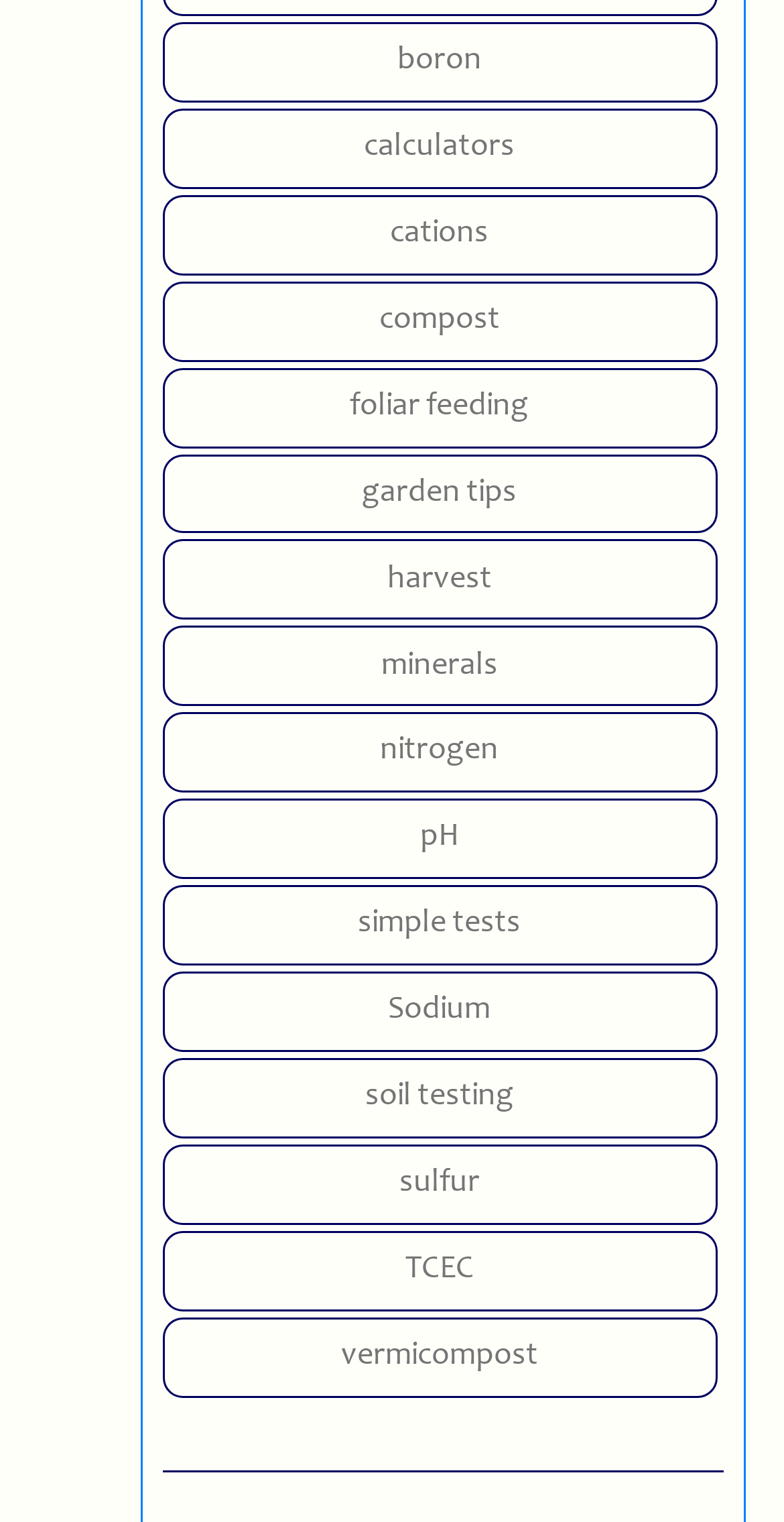Please locate the clickable area by providing the bounding box coordinates to follow this instruction: "go to sulfur page".

[0.206, 0.752, 0.914, 0.804]